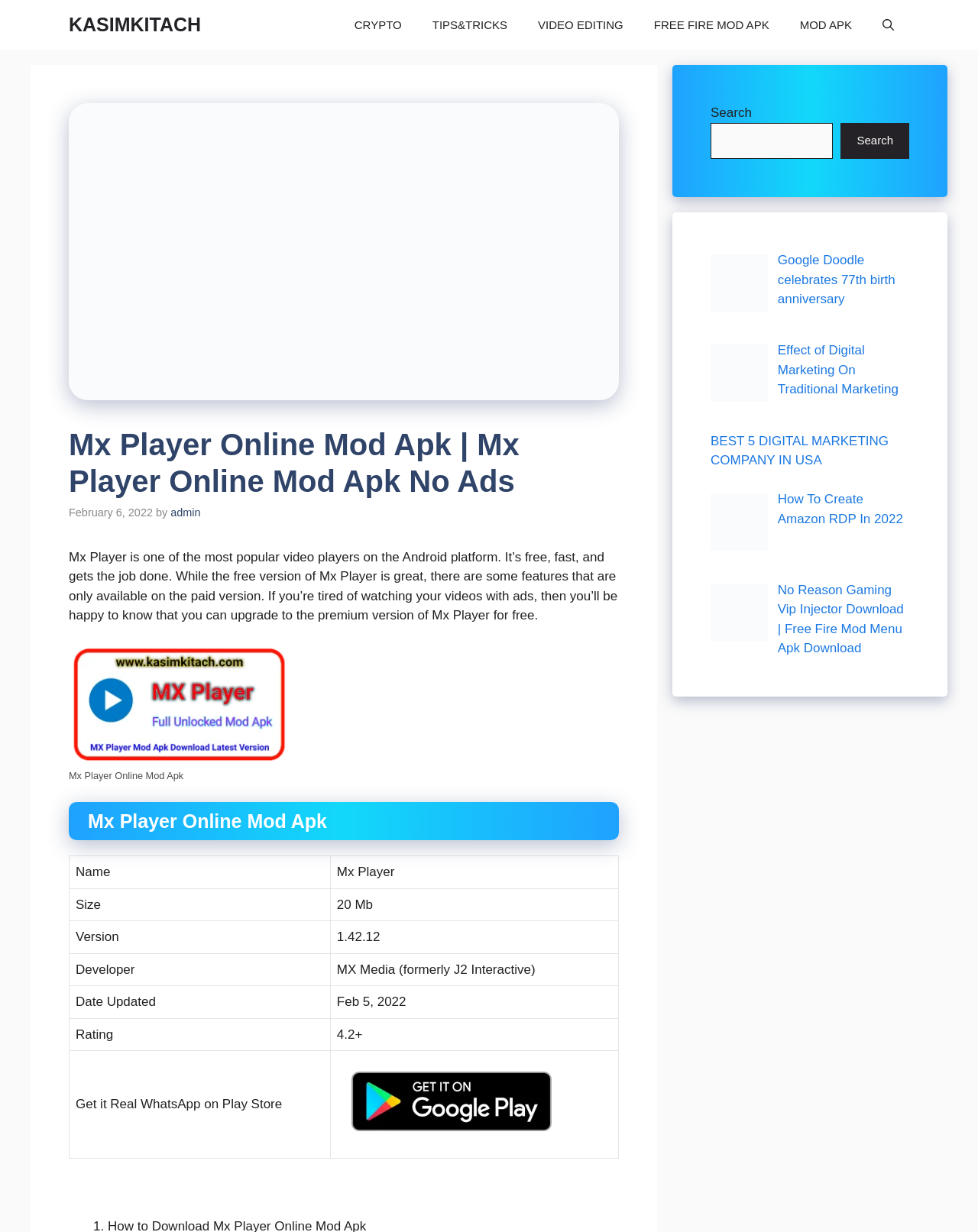Determine the bounding box coordinates of the target area to click to execute the following instruction: "Click on the 'KASIMKITACH' link."

[0.07, 0.0, 0.206, 0.04]